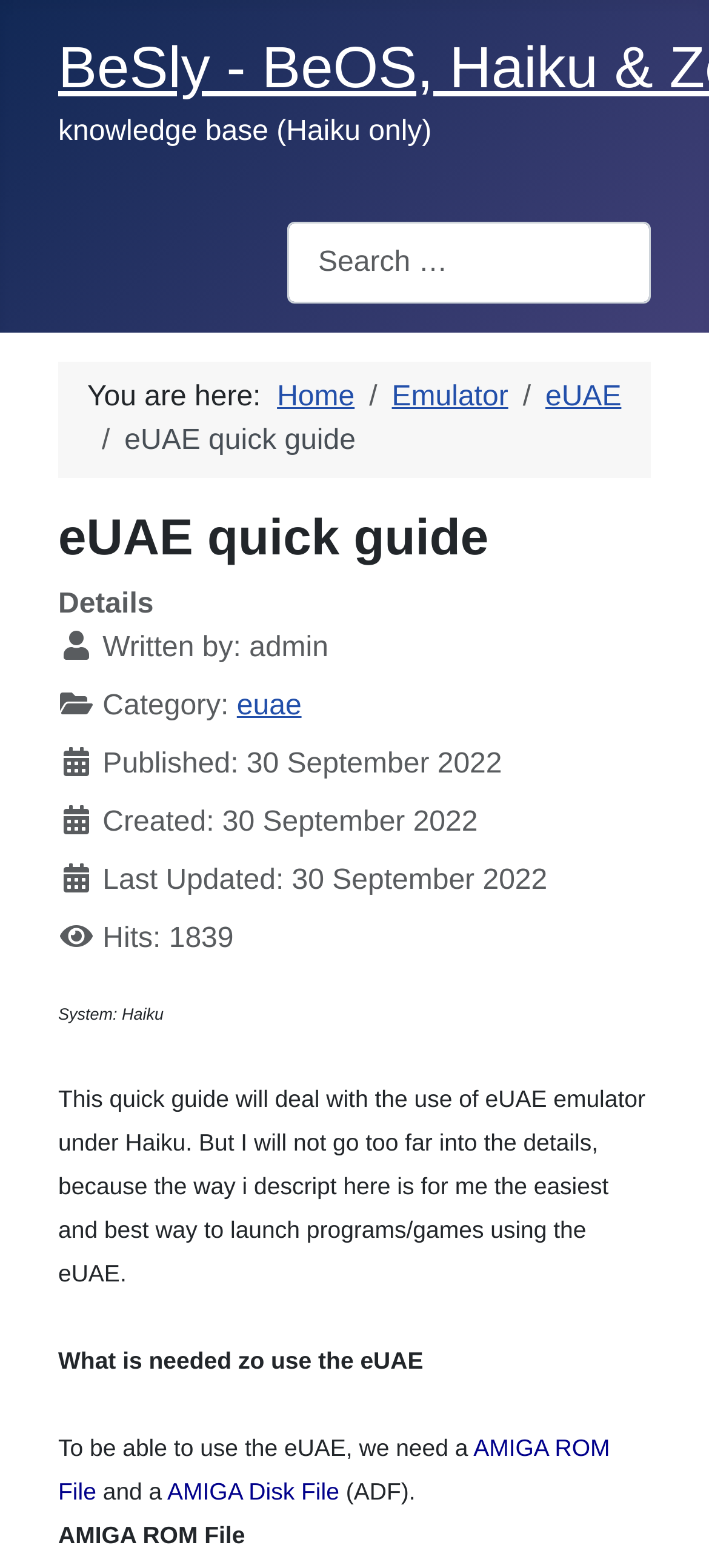Utilize the information from the image to answer the question in detail:
Who is the author of the article?

The author of the article is 'admin', which is mentioned in the description list detail section, specifically in the text 'Written by: admin'.